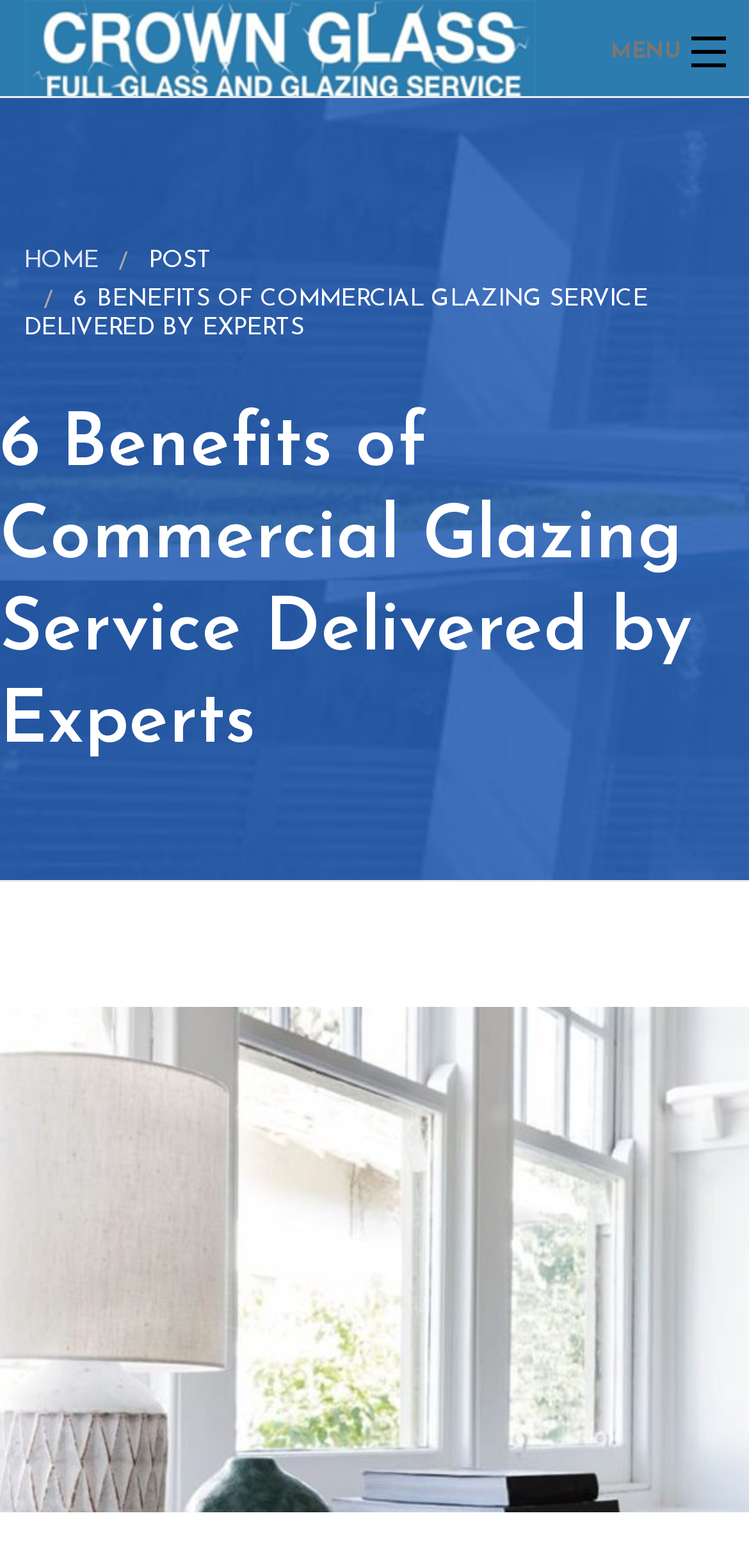Generate a comprehensive description of the contents of the webpage.

The webpage appears to be about commercial glazing services, specifically highlighting the benefits of working with experienced contractors. At the top of the page, there is a header section with a logo image of "Crown Glass" on the left and a "MENU" link on the right. Below this, there is a navigation menu with 10 links, including "Glass & Glazing", "Mirrors", "Picture Framing", and others, which are stacked vertically and take up the full width of the page.

To the right of the navigation menu, there is a "HOME" link and a "POST" label. The main content of the page is headed by a large title "6 BENEFITS OF COMMERCIAL GLAZING SERVICE DELIVERED BY EXPERTS", which spans almost the full width of the page. Below this title, there is a large image of "Crown Glass & Glazing Company" that takes up most of the page's width and height.